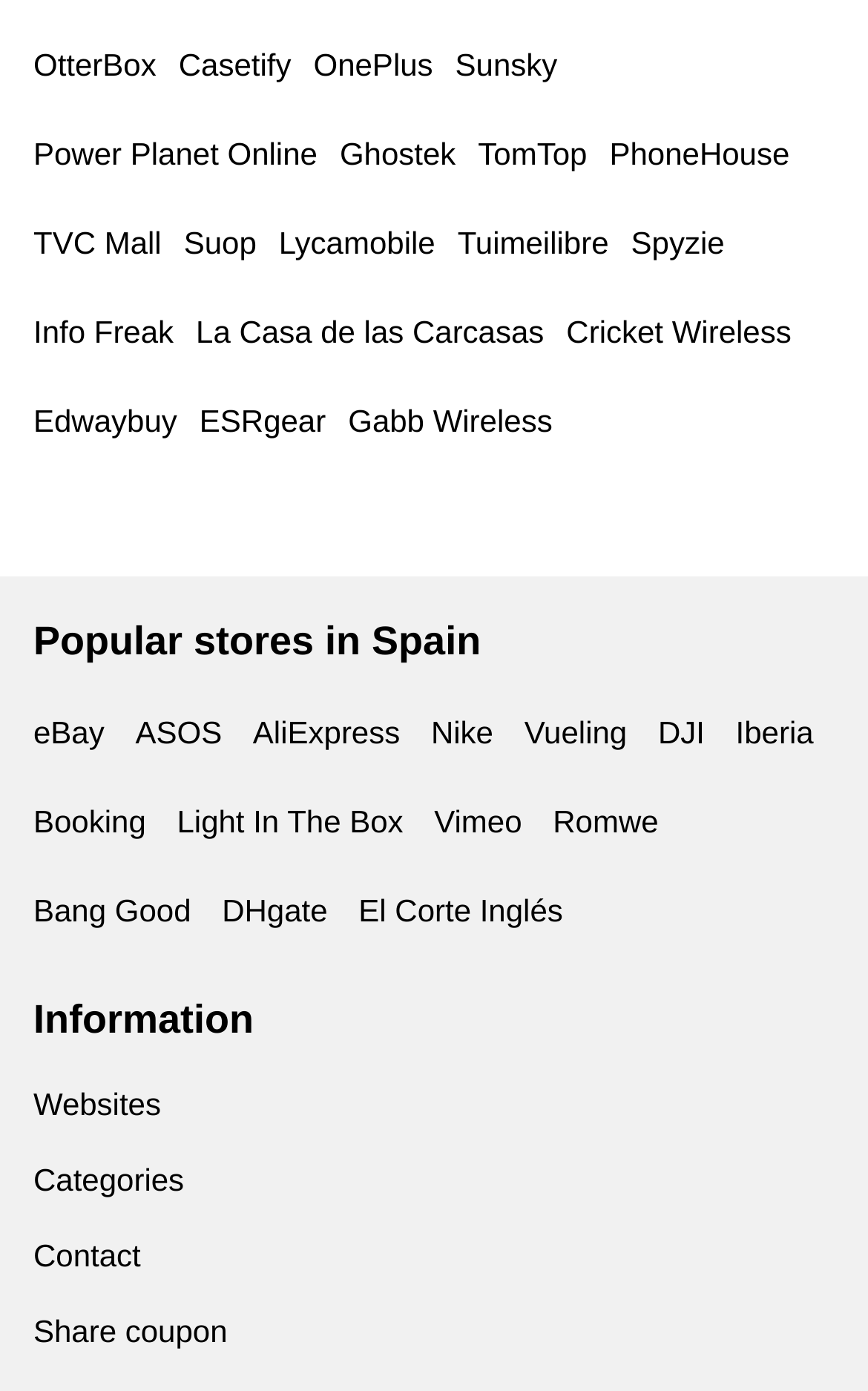Please respond to the question with a concise word or phrase:
How many links are there in the first row?

4